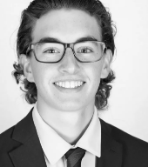Please give a succinct answer to the question in one word or phrase:
What is the theme of Hunter Anthony's thesis?

Gender roles and God's Word